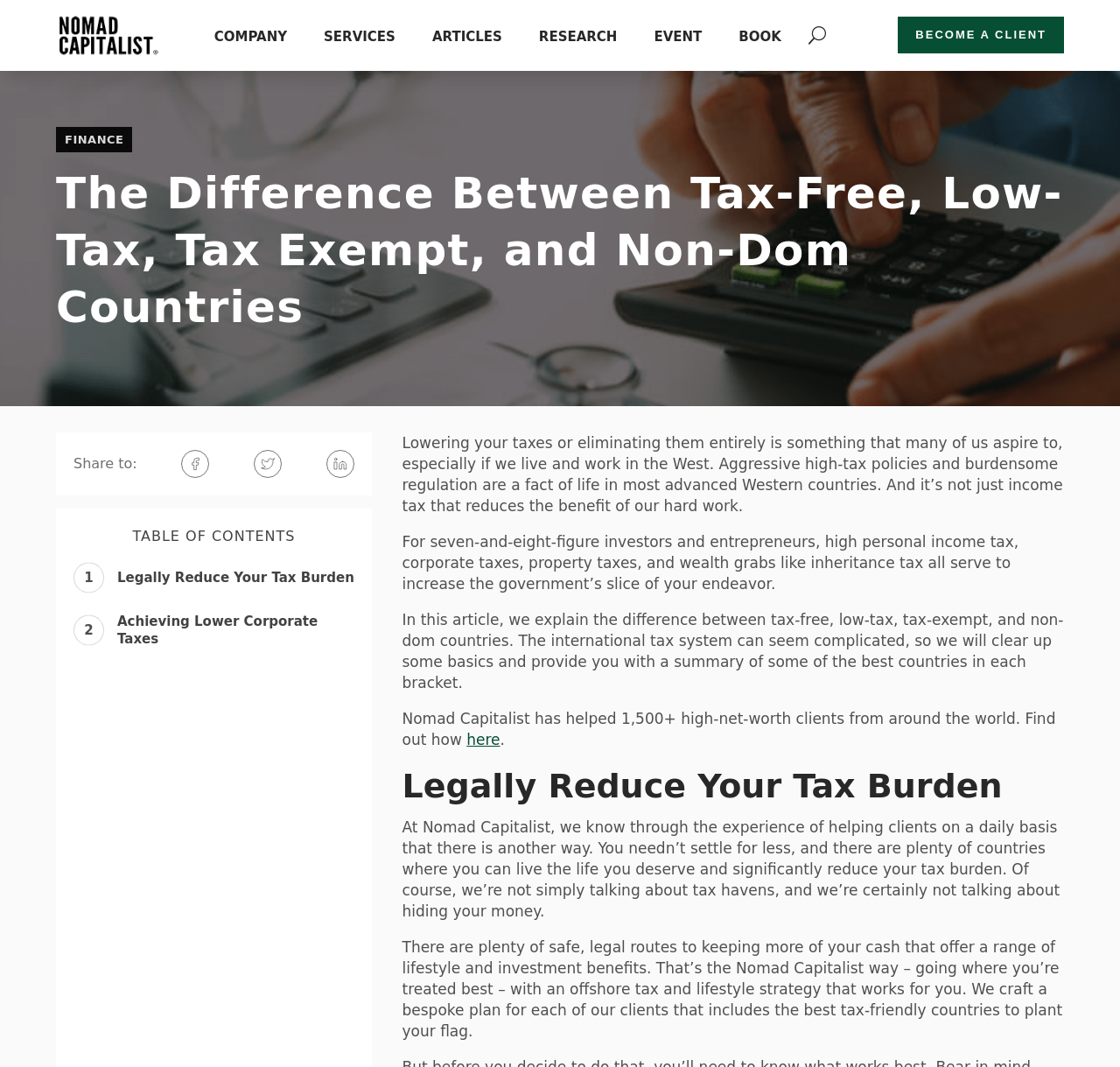Please provide the bounding box coordinates for the element that needs to be clicked to perform the following instruction: "Go to the COMPANY page". The coordinates should be given as four float numbers between 0 and 1, i.e., [left, top, right, bottom].

[0.191, 0.029, 0.256, 0.044]